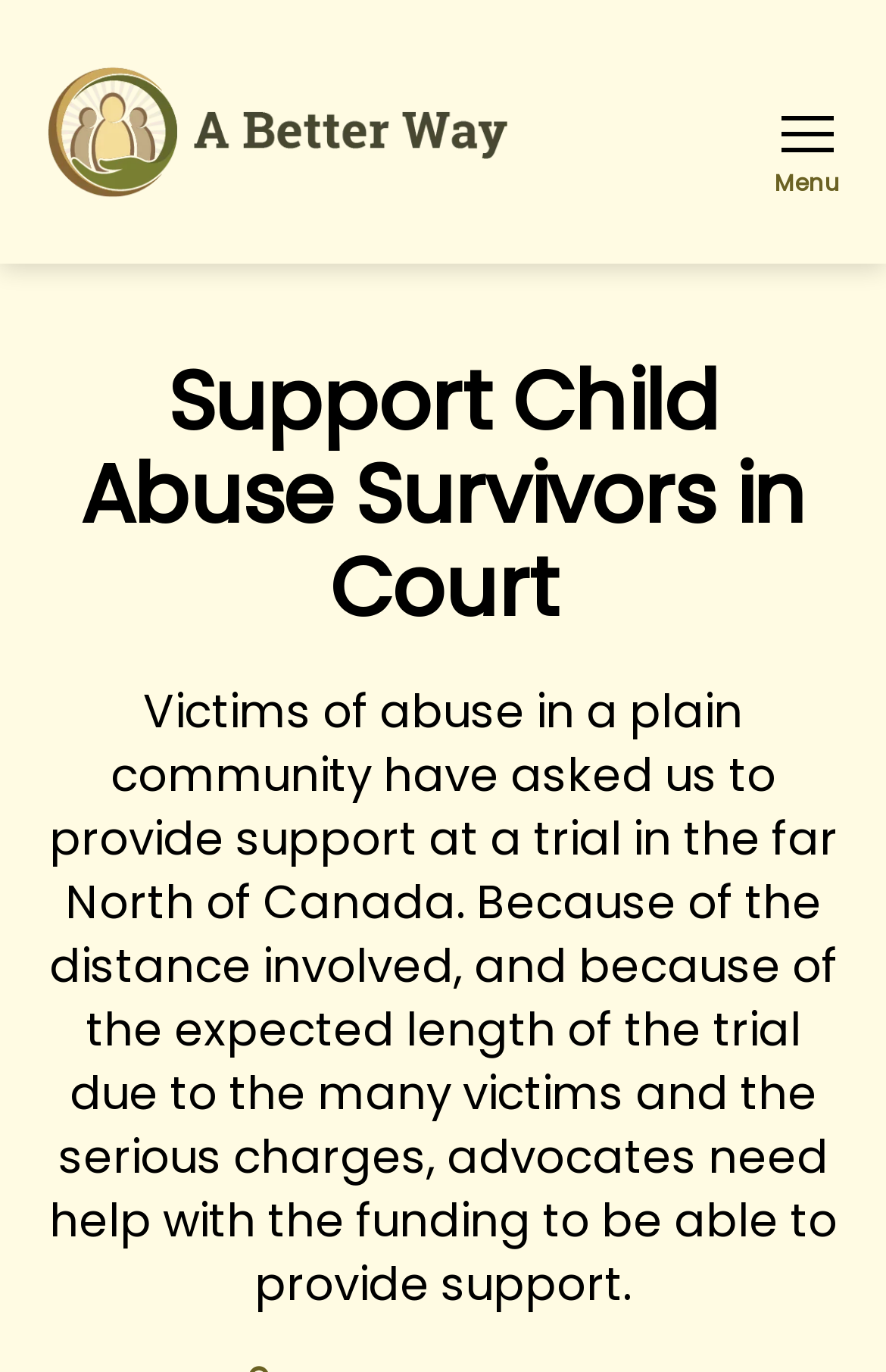Extract the main title from the webpage and generate its text.

Support Child Abuse Survivors in Court